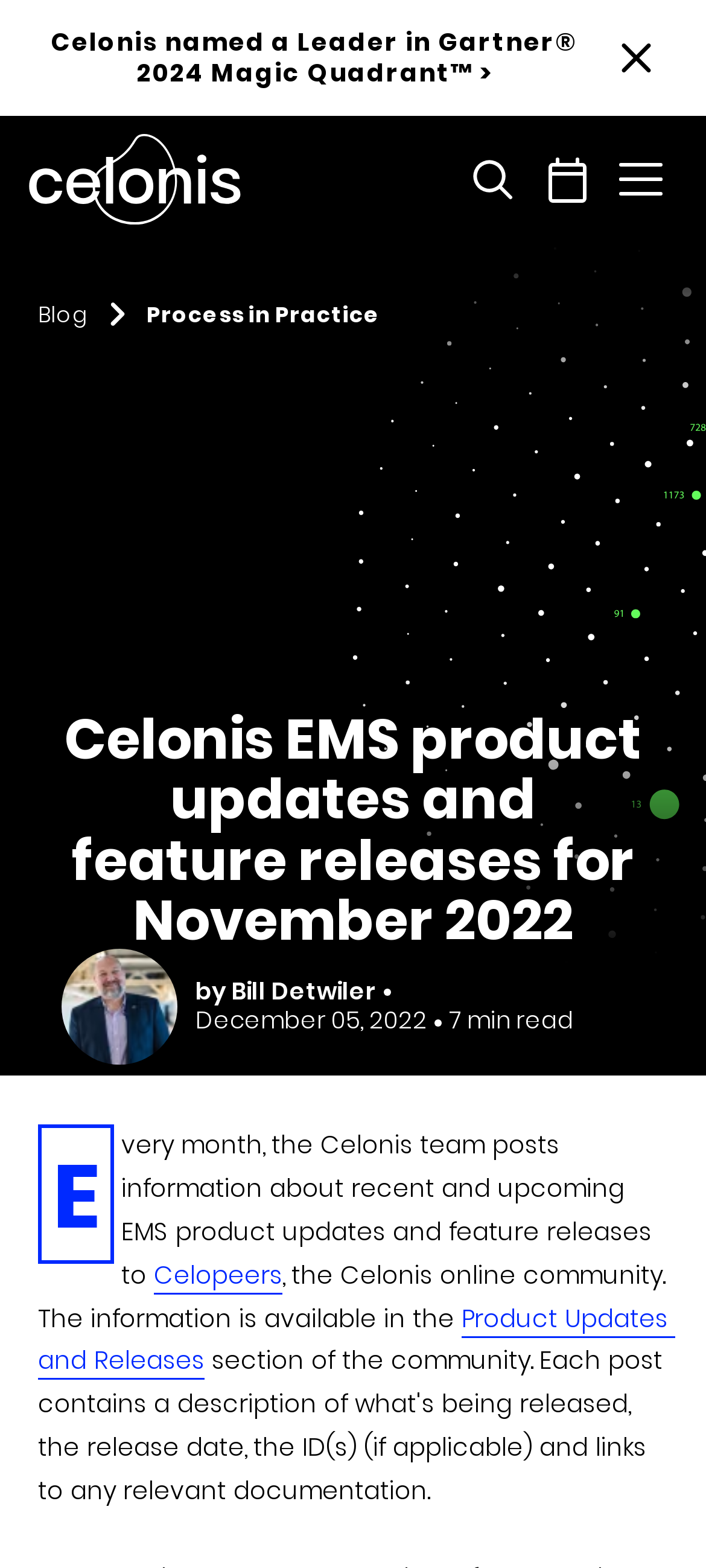Provide your answer in a single word or phrase: 
What is the name of the online community?

Celopeers